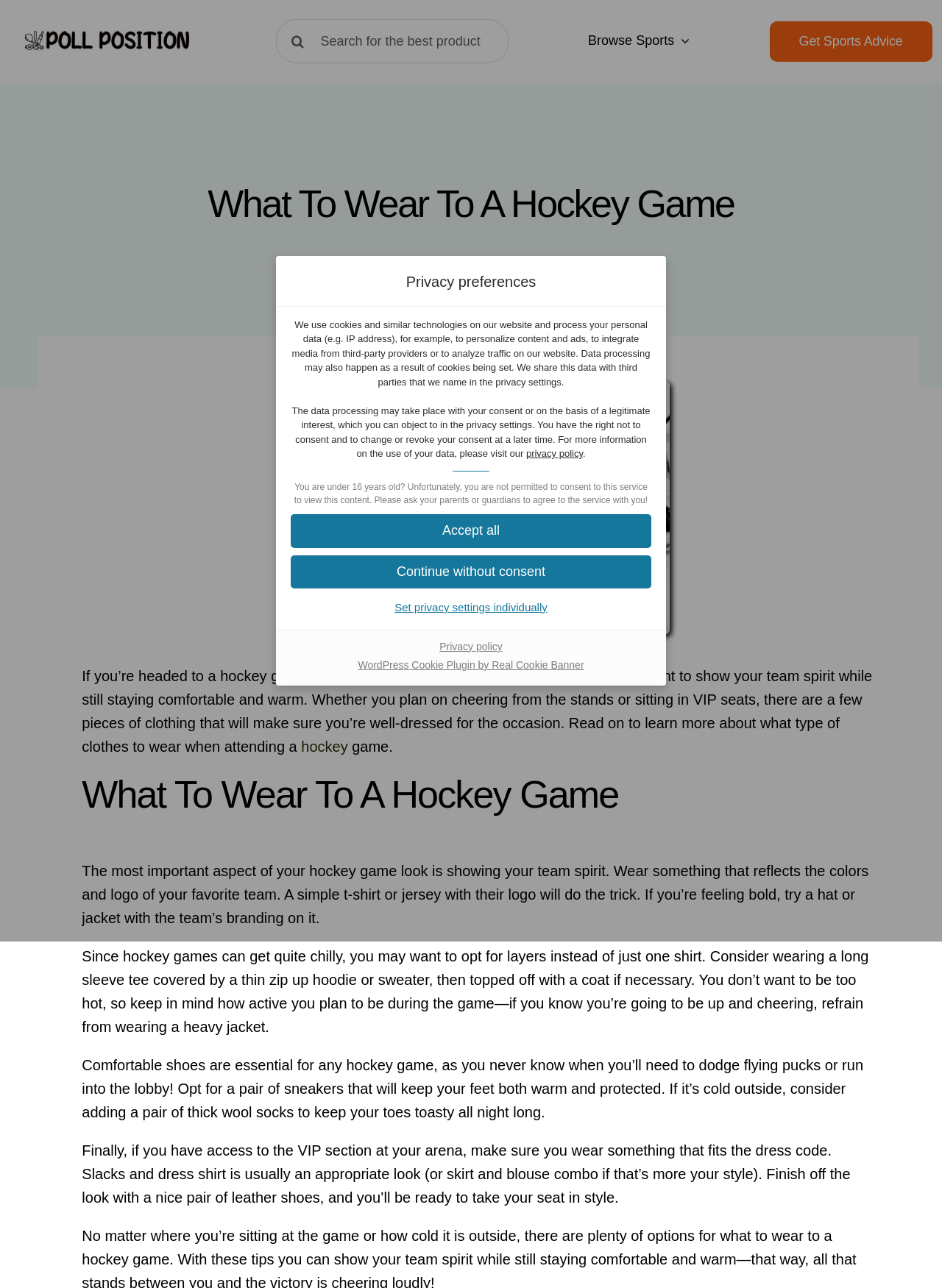What type of data is processed on the website?
Please respond to the question with as much detail as possible.

According to the privacy preferences section, the website processes personal data, including IP addresses, and shares this data with third parties, which suggests that the website collects and uses personal data for various purposes.